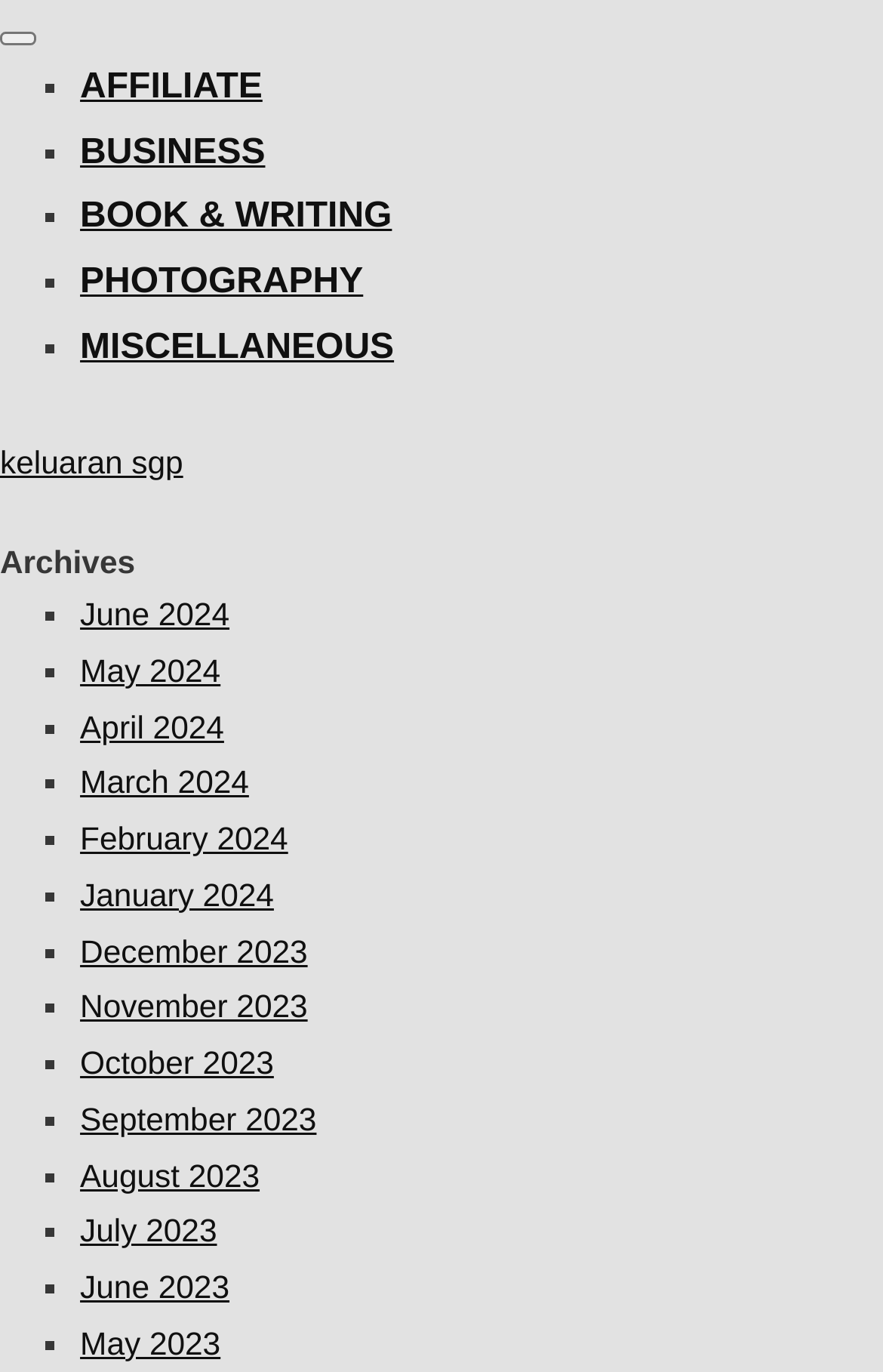Specify the bounding box coordinates of the element's area that should be clicked to execute the given instruction: "Toggle navigation". The coordinates should be four float numbers between 0 and 1, i.e., [left, top, right, bottom].

[0.0, 0.023, 0.041, 0.033]